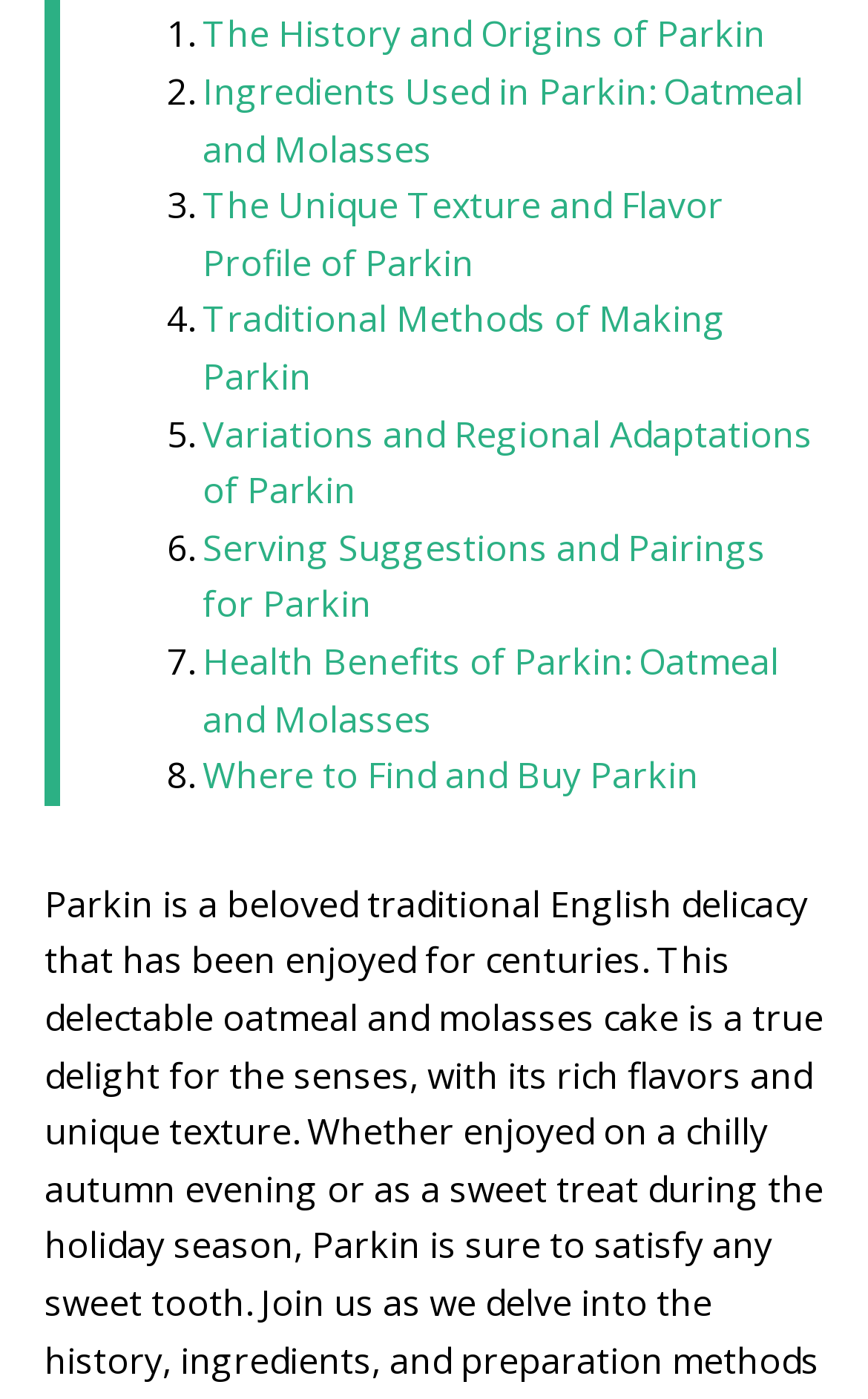Please identify the bounding box coordinates of the region to click in order to complete the given instruction: "Find out where to buy Parkin". The coordinates should be four float numbers between 0 and 1, i.e., [left, top, right, bottom].

[0.233, 0.537, 0.805, 0.572]